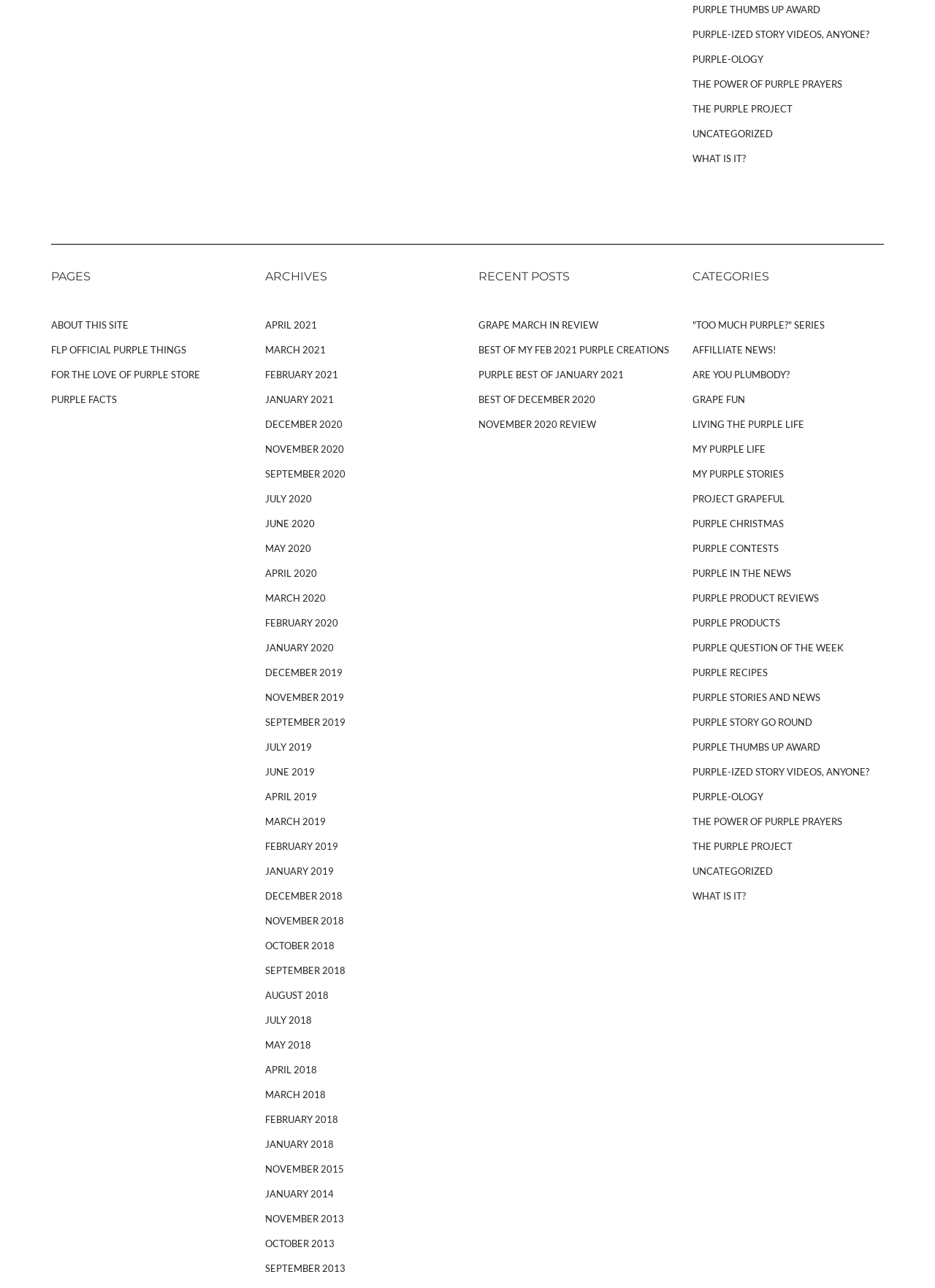Provide the bounding box coordinates for the specified HTML element described in this description: "Purple Best of January 2021". The coordinates should be four float numbers ranging from 0 to 1, in the format [left, top, right, bottom].

[0.512, 0.281, 0.717, 0.3]